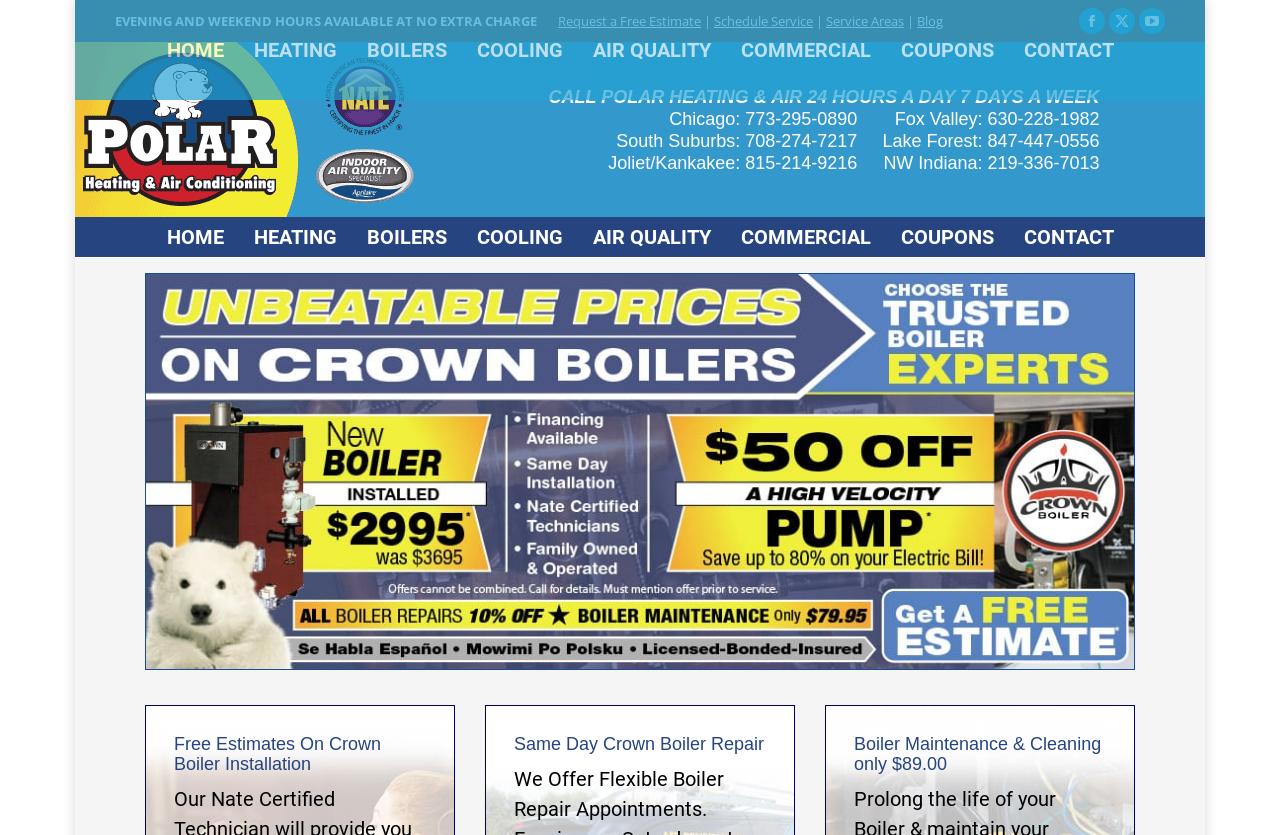Construct a comprehensive description capturing every detail on the webpage.

This webpage is about Crown boiler installation, repair, and maintenance services offered by The Boiler Experts. At the top, there is a prominent text "EVENING AND WEEKEND HOURS AVAILABLE AT NO EXTRA CHARGE" followed by a few links, including "Request a Free Estimate" and "Schedule Service". 

Below this section, there is a logo of Polar Heating & Air Conditioning, which is a link to their webpage. Next to the logo, there is a call-to-action text "CALL POLAR HEATING & AIR 24 HOURS A DAY 7 DAYS A WEEK". 

On the left side, there is a navigation menu with links to different sections of the website, including "HOME", "HEATING", "BOILERS", "COOLING", "AIR QUALITY", "COMMERCIAL", "COUPONS", and "CONTACT". 

In the main content area, there are three sections with headings "Free Estimates On Crown Boiler Installation", "Same Day Crown Boiler Repair", and "Boiler Maintenance & Cleaning only $89.00". Each section has a large background image with a link to a specific webpage. 

At the bottom, there are contact details for different regions, including Fox Valley, Lake Forest, NW Indiana, Chicago, South Suburbs, and Joliet/Kankakee, along with their corresponding phone numbers. There are also social media links to Facebook, X, and YouTube pages.